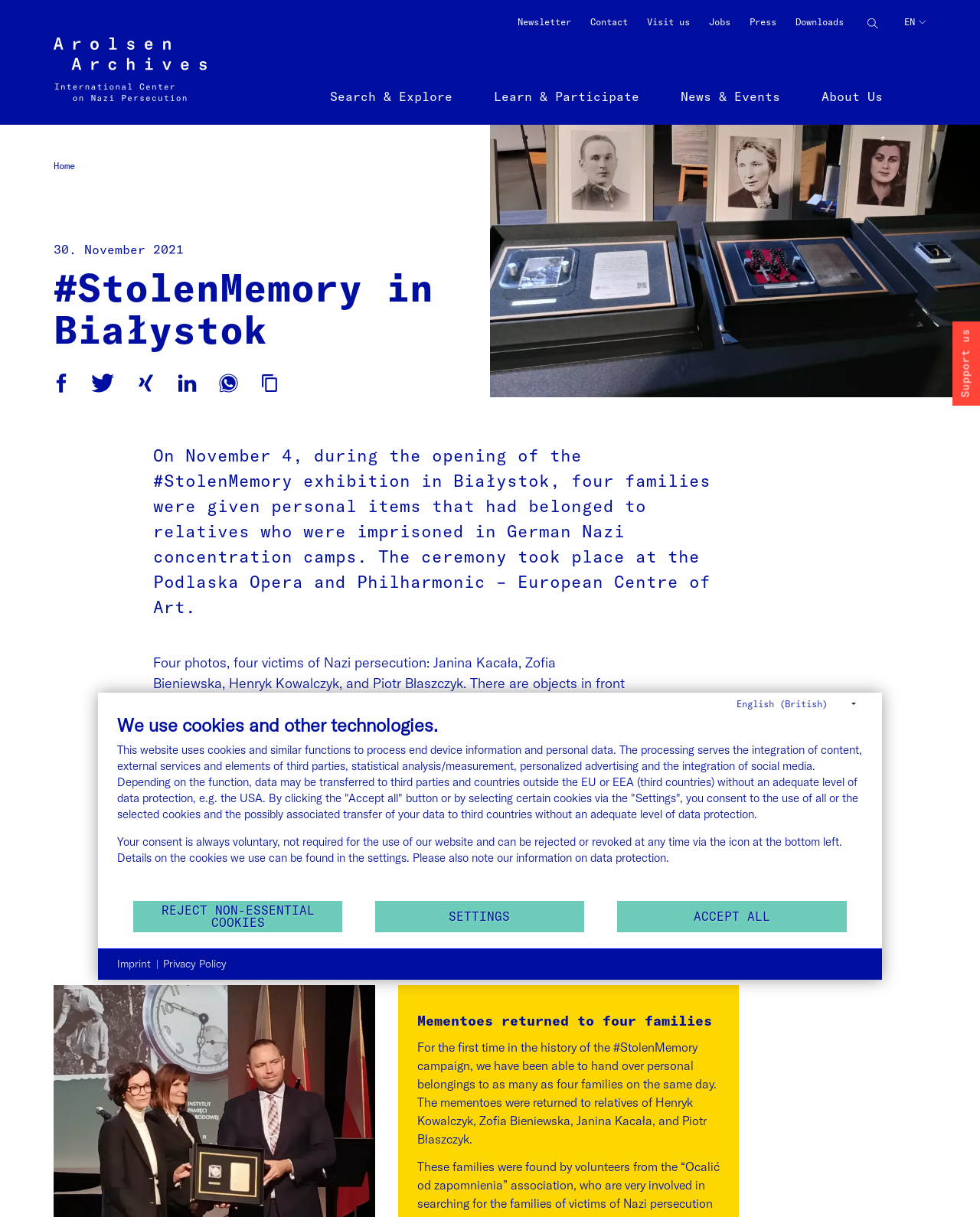Provide the bounding box coordinates of the section that needs to be clicked to accomplish the following instruction: "Share the page on Facebook."

[0.055, 0.307, 0.07, 0.327]